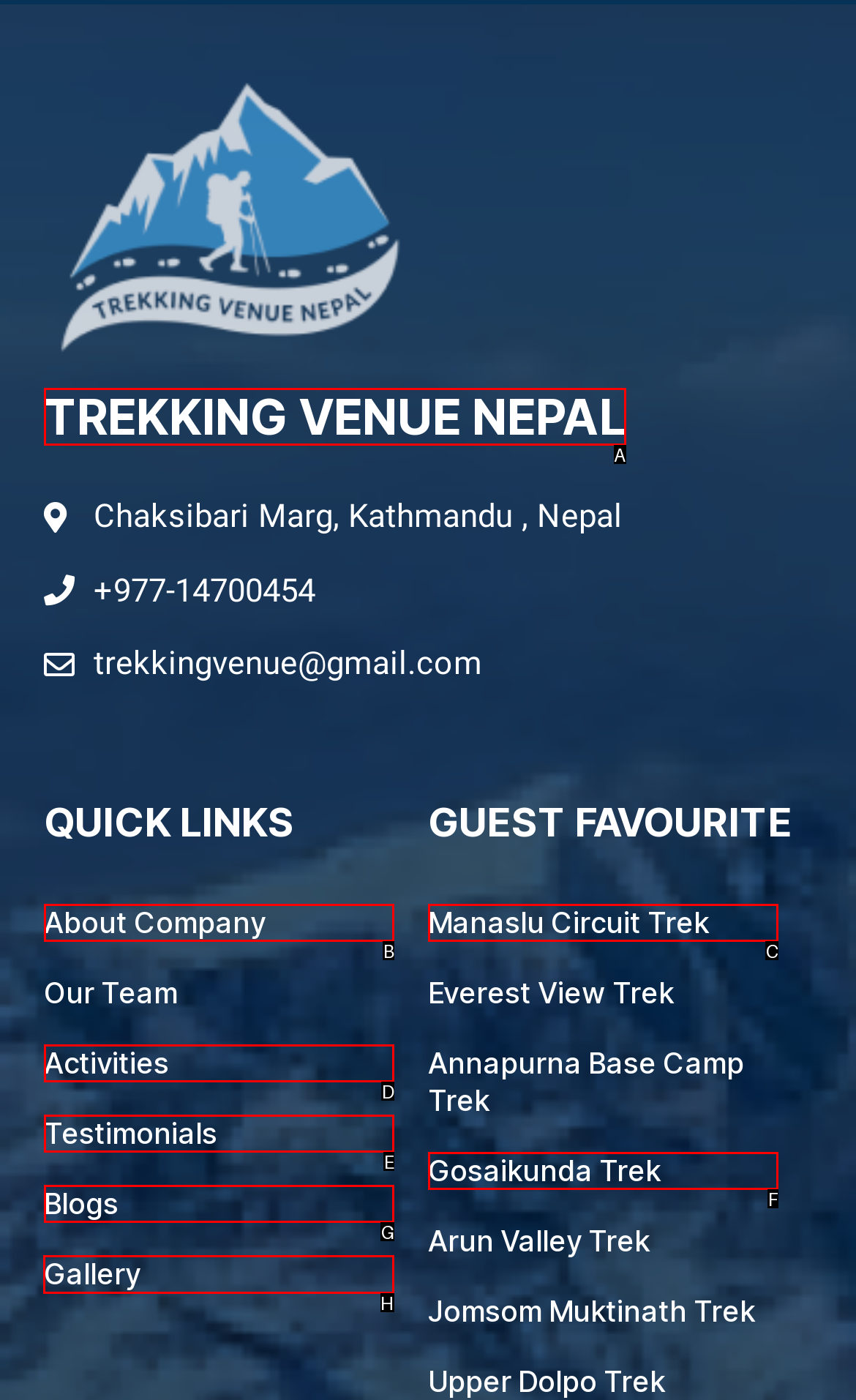Tell me which one HTML element I should click to complete the following instruction: view the gallery
Answer with the option's letter from the given choices directly.

H